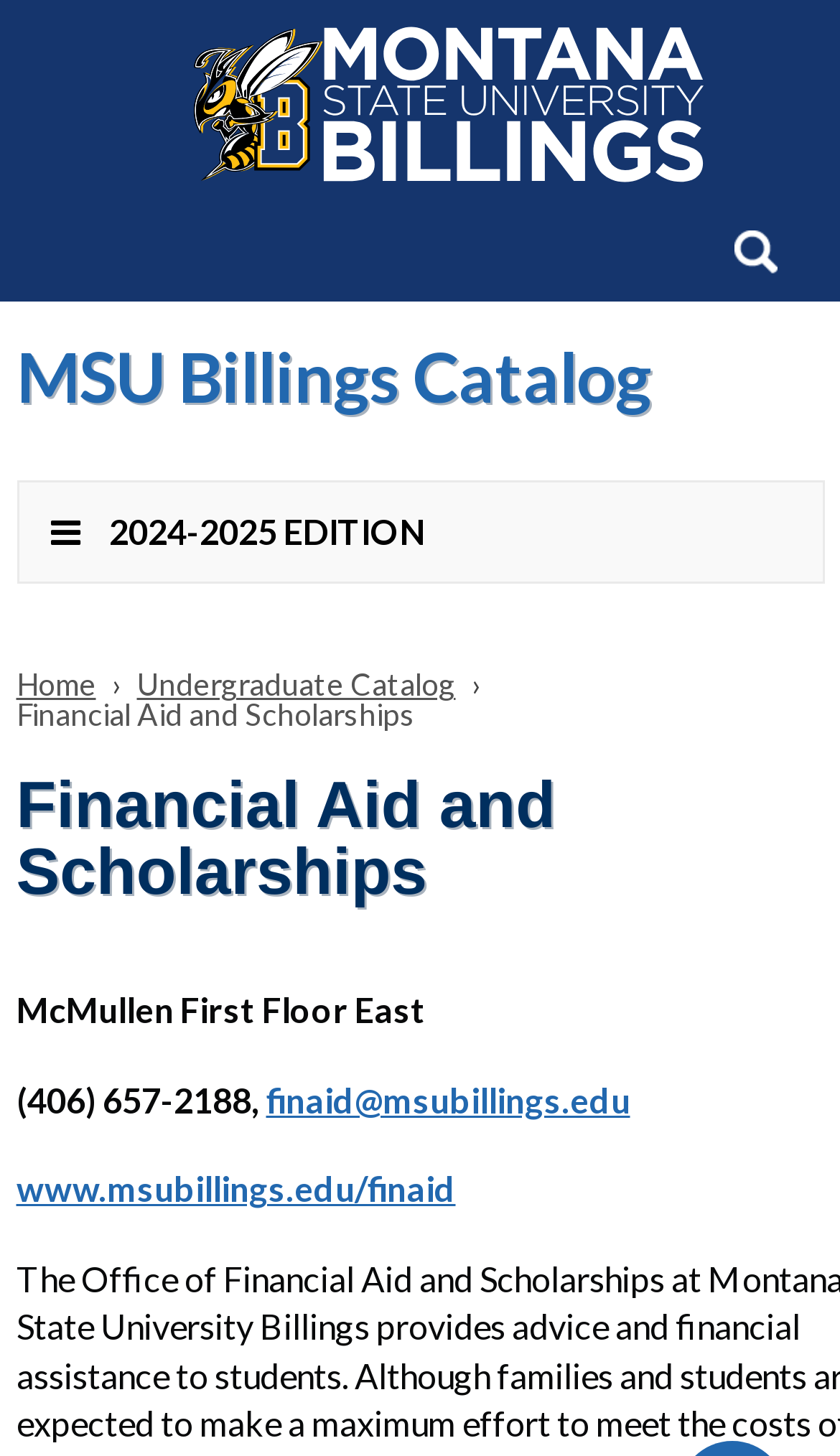Respond with a single word or phrase for the following question: 
What is the email address of the Financial Aid office?

finaid@msubillings.edu